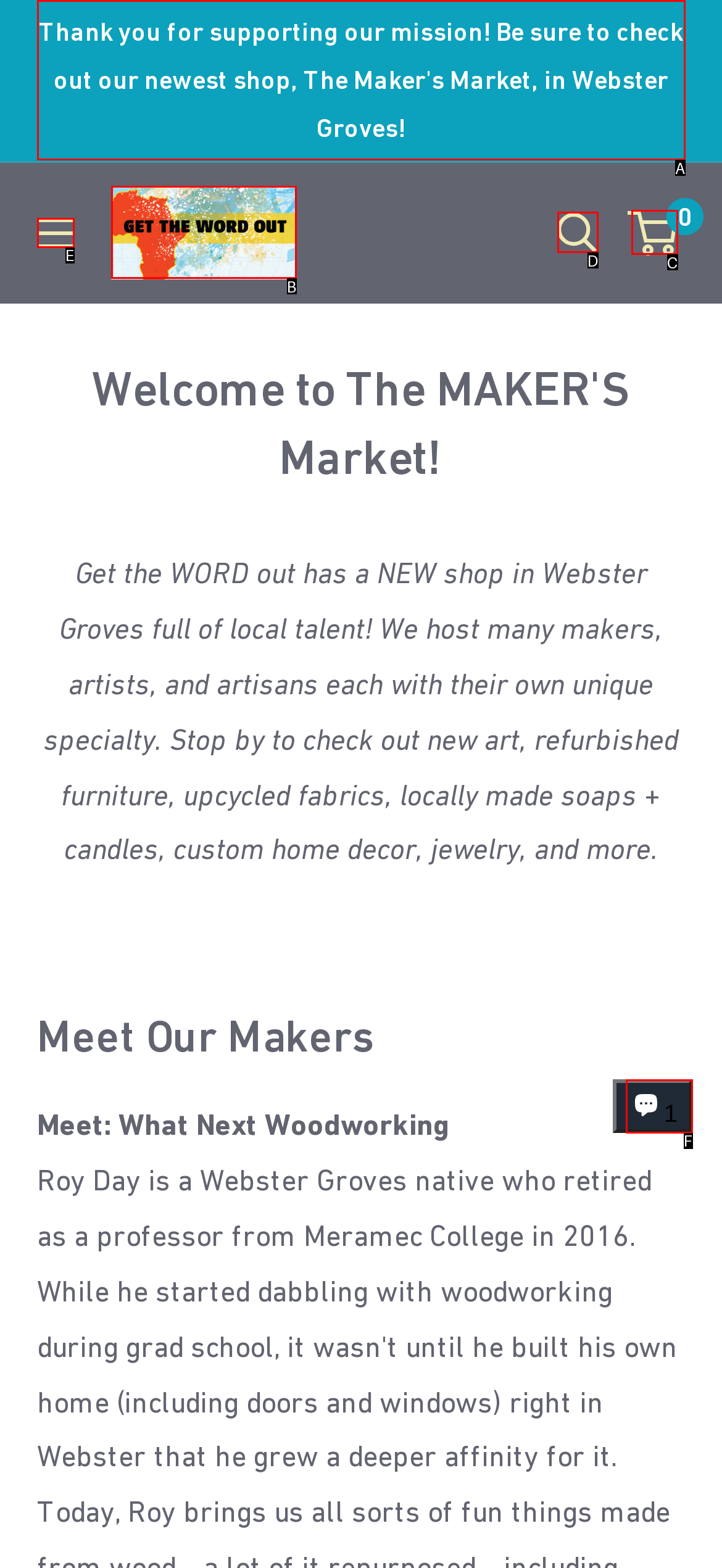Match the option to the description: aria-label="Open menu"
State the letter of the correct option from the available choices.

E